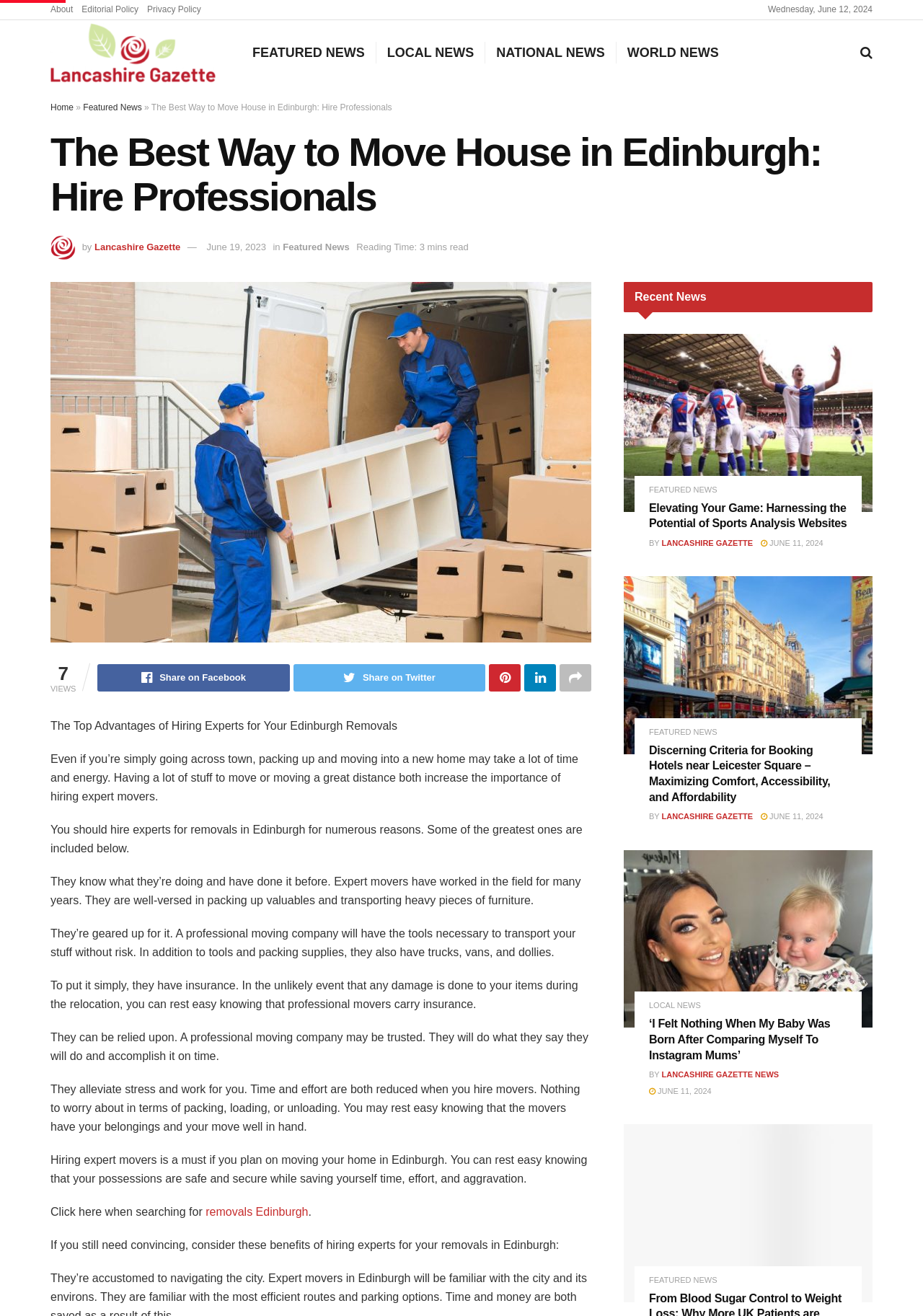Using a single word or phrase, answer the following question: 
What is the name of the news organization?

Lancashire Gazette